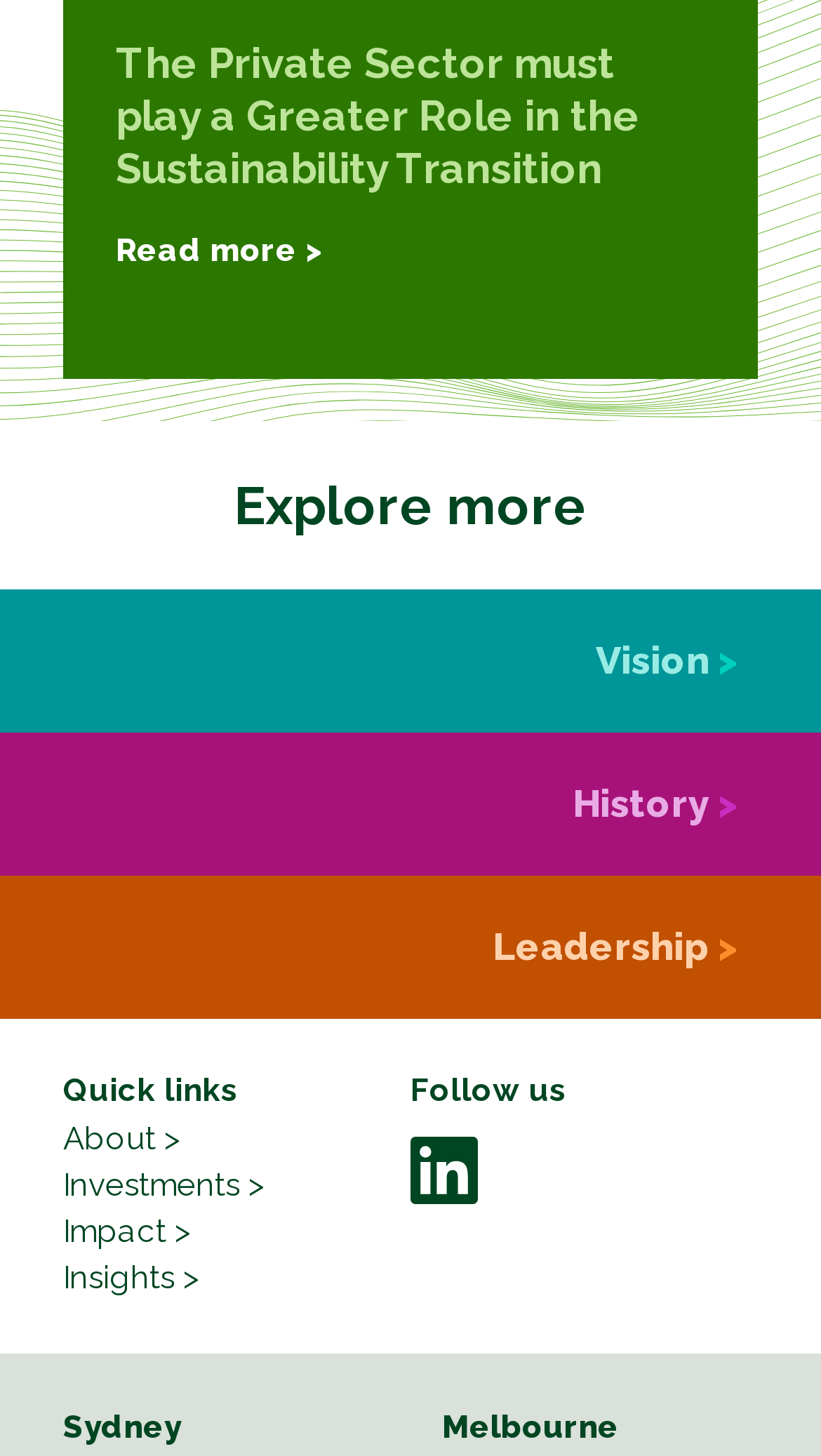Based on the description "Insights >", find the bounding box of the specified UI element.

[0.077, 0.864, 0.244, 0.89]